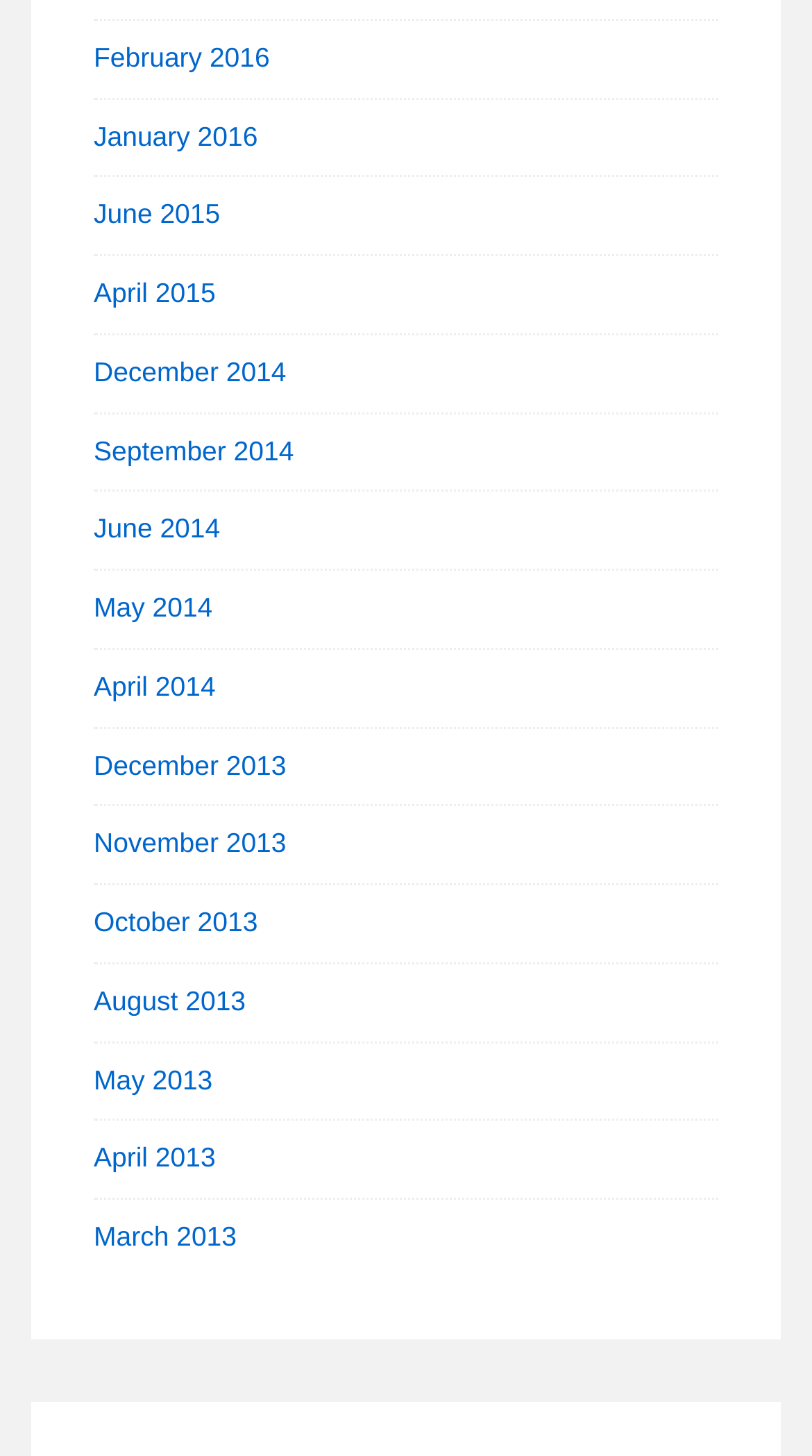Please identify the bounding box coordinates of the element I need to click to follow this instruction: "view September 2014".

[0.115, 0.299, 0.362, 0.32]